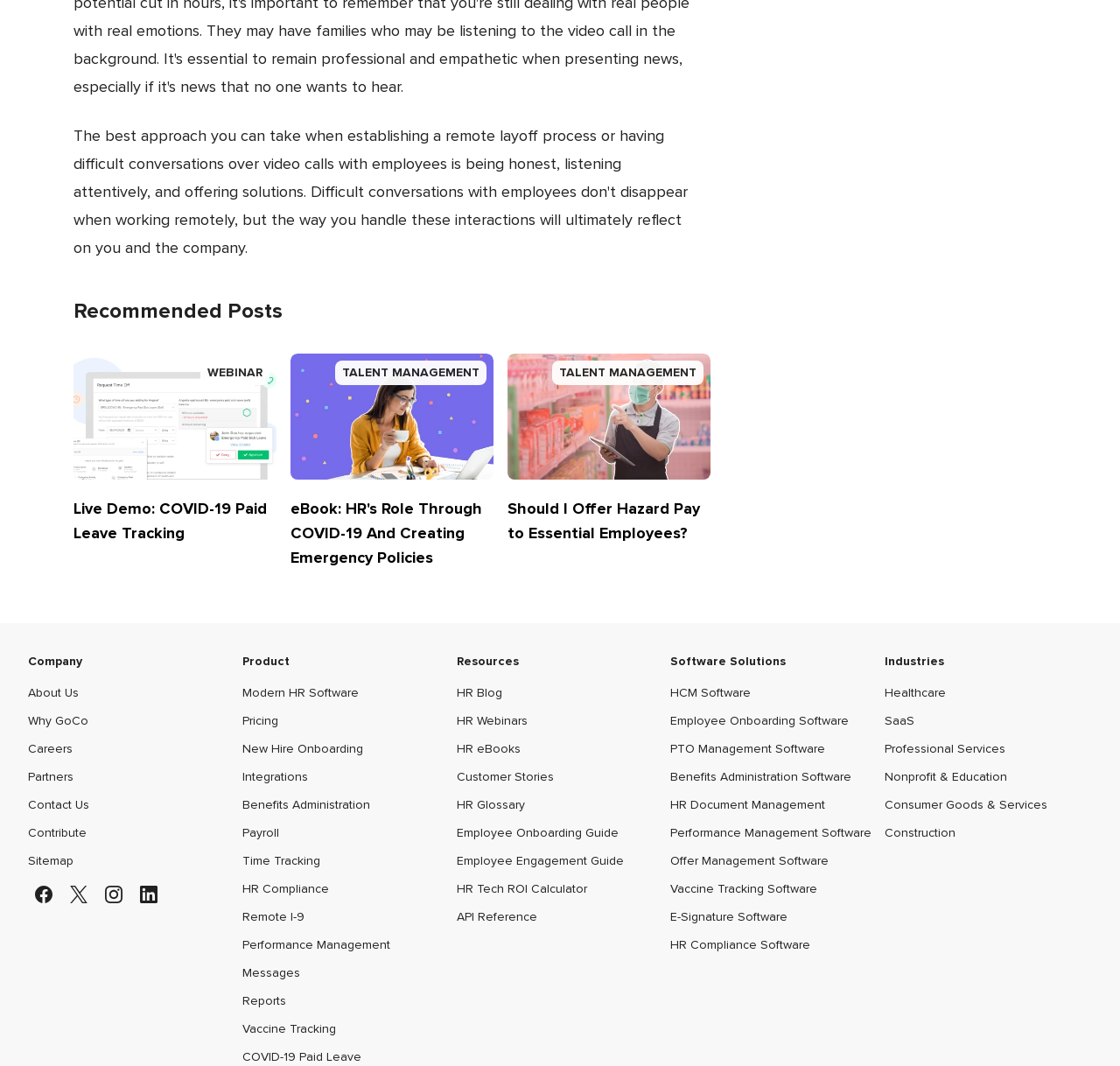Please specify the bounding box coordinates of the region to click in order to perform the following instruction: "Explore HR Compliance Software solutions".

[0.599, 0.881, 0.724, 0.892]